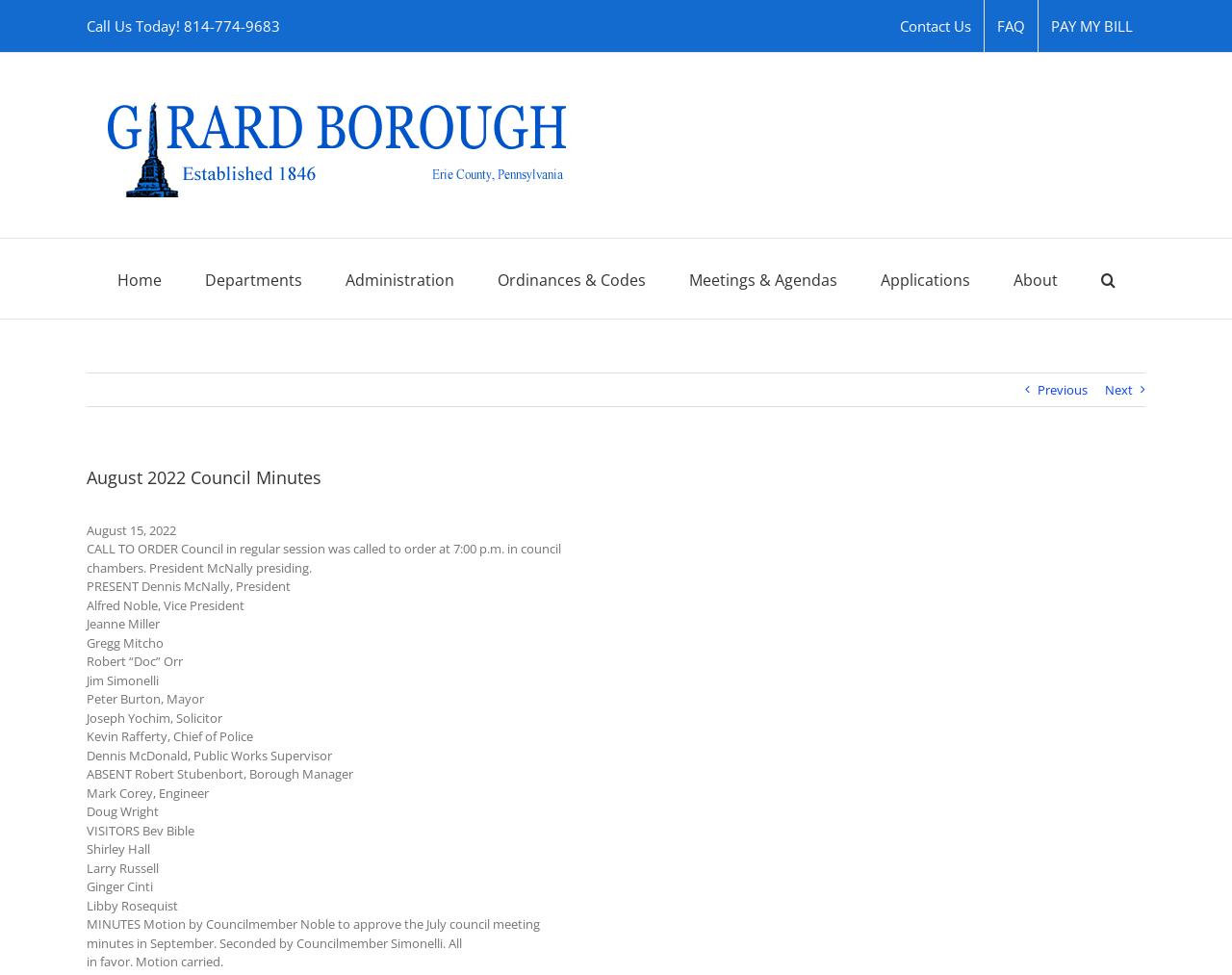Determine the bounding box coordinates of the clickable area required to perform the following instruction: "Click the 'Search' button". The coordinates should be represented as four float numbers between 0 and 1: [left, top, right, bottom].

[0.893, 0.245, 0.905, 0.327]